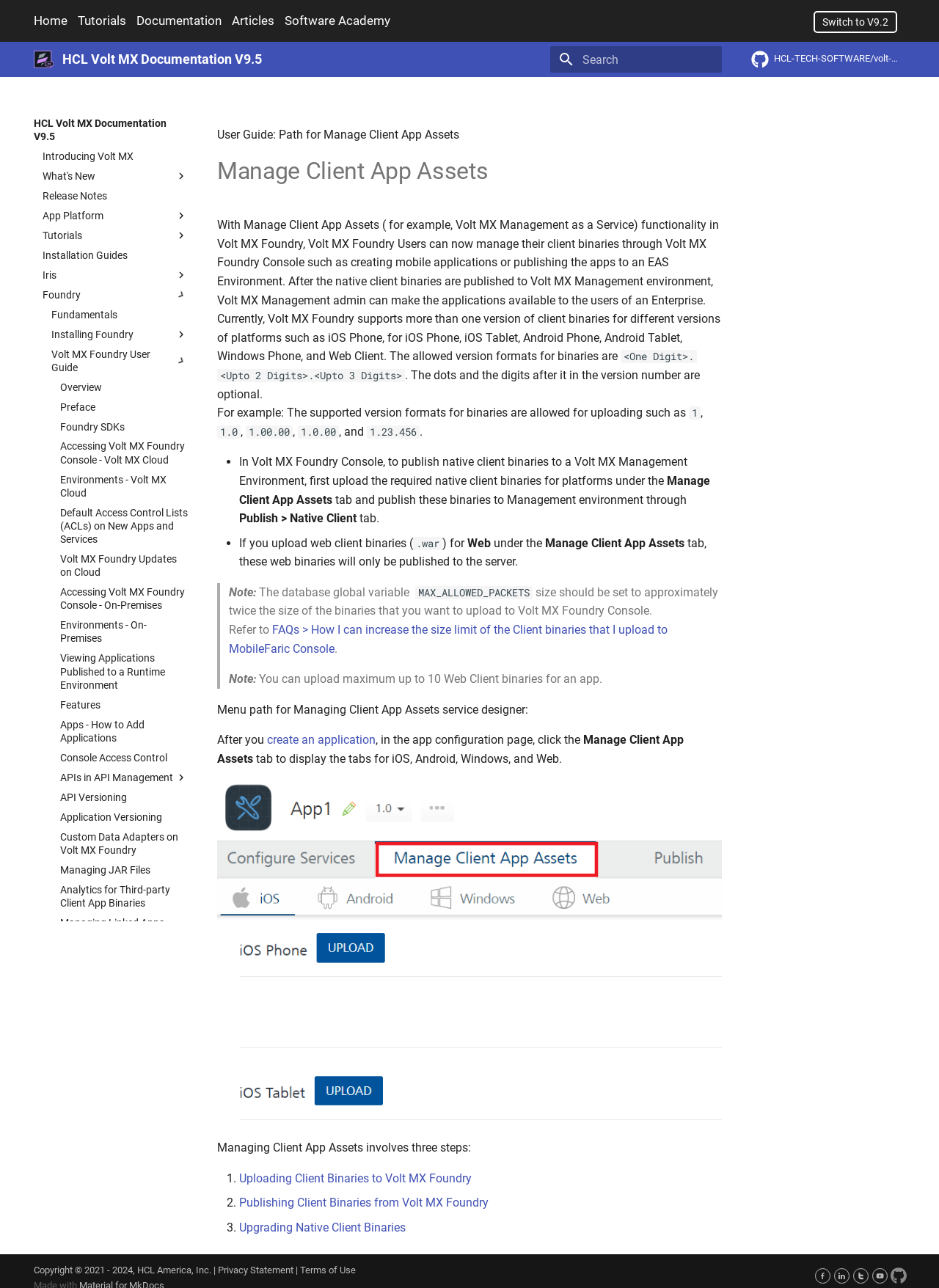Provide the bounding box coordinates for the area that should be clicked to complete the instruction: "Search for something".

[0.586, 0.036, 0.769, 0.056]